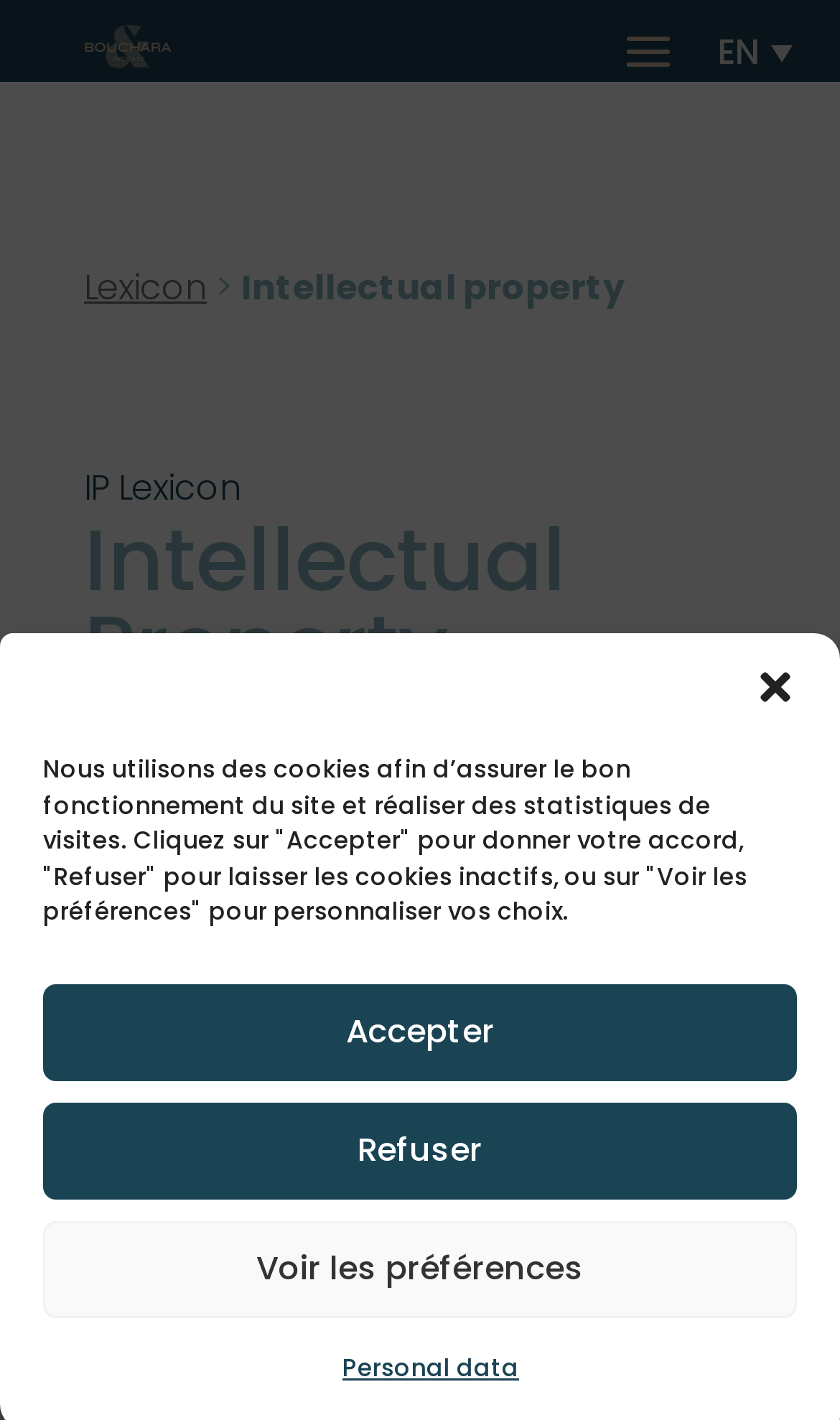Please predict the bounding box coordinates of the element's region where a click is necessary to complete the following instruction: "read about Intellectual Property". The coordinates should be represented by four float numbers between 0 and 1, i.e., [left, top, right, bottom].

[0.1, 0.364, 0.9, 0.501]